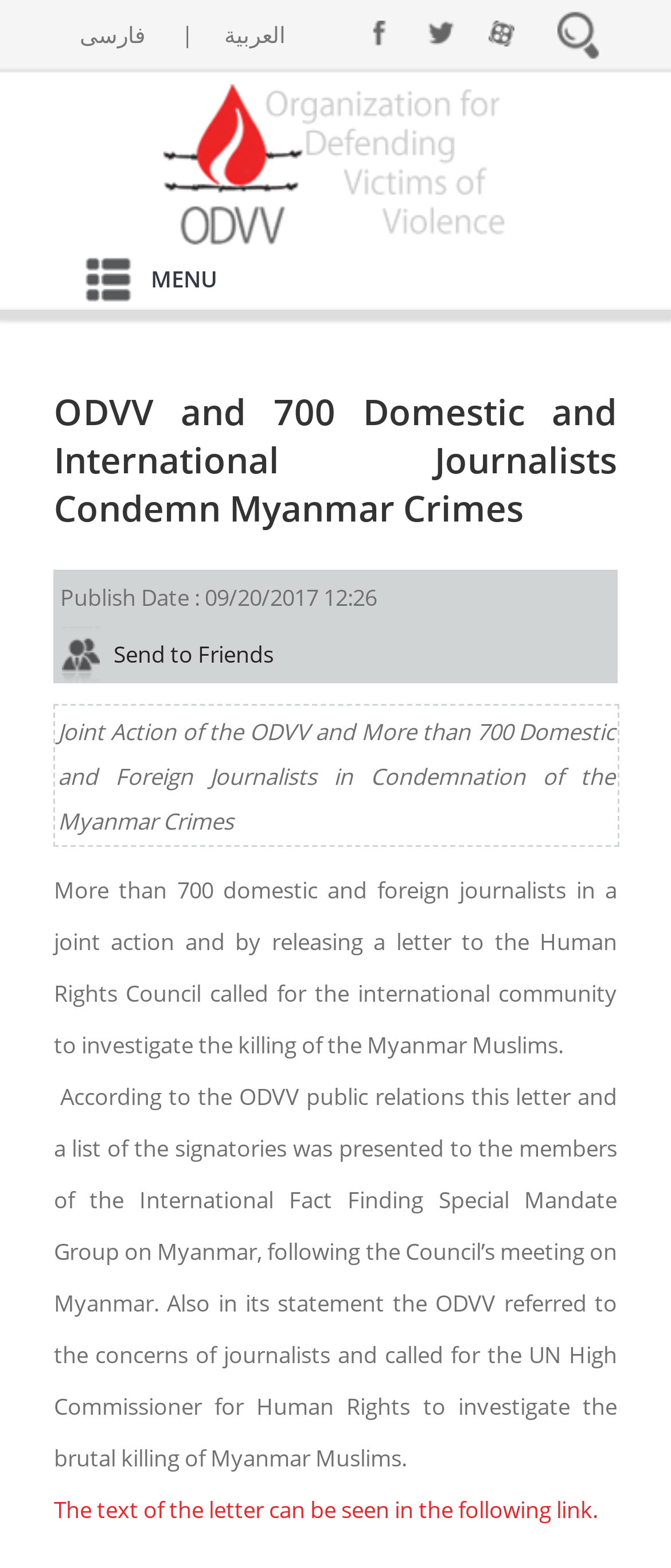Locate the bounding box of the UI element based on this description: "parent_node: العربیة | فارسی". Provide four float numbers between 0 and 1 as [left, top, right, bottom].

[0.244, 0.054, 0.756, 0.164]